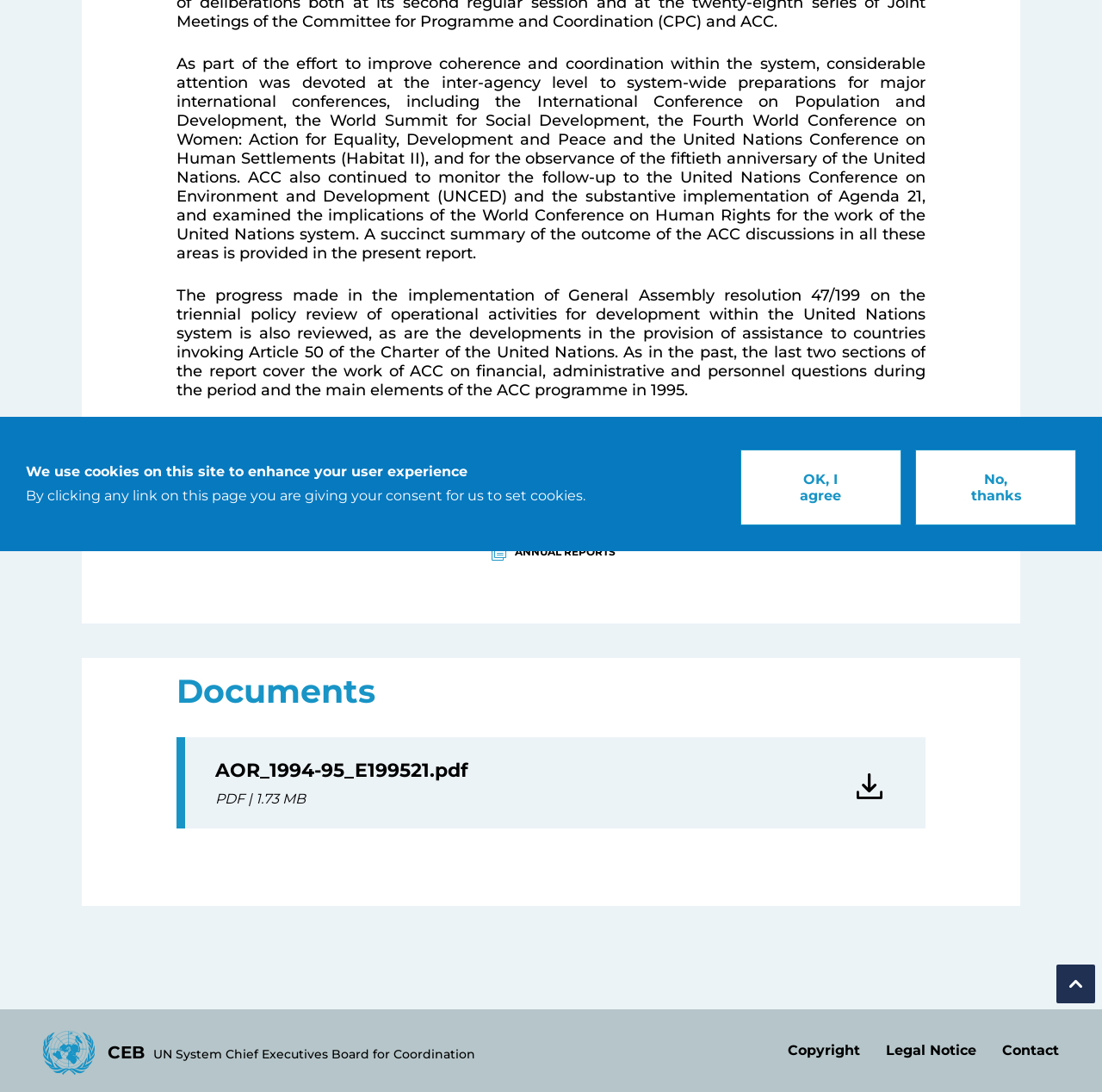Provide the bounding box coordinates of the HTML element described by the text: "Legal Notice".

[0.804, 0.954, 0.886, 0.969]